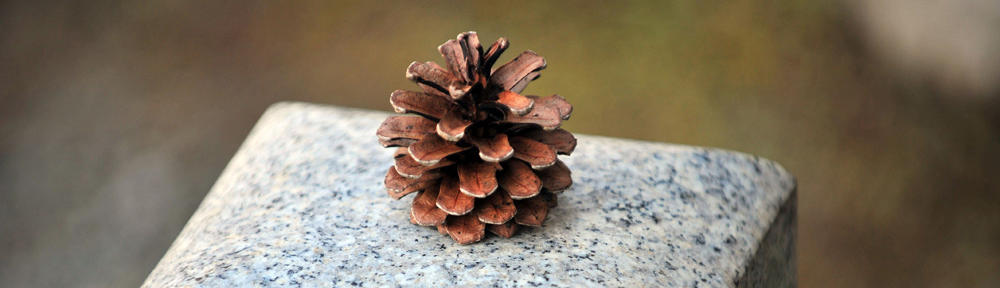What is the atmosphere created by the image?
From the image, provide a succinct answer in one word or a short phrase.

Serene and contemplative